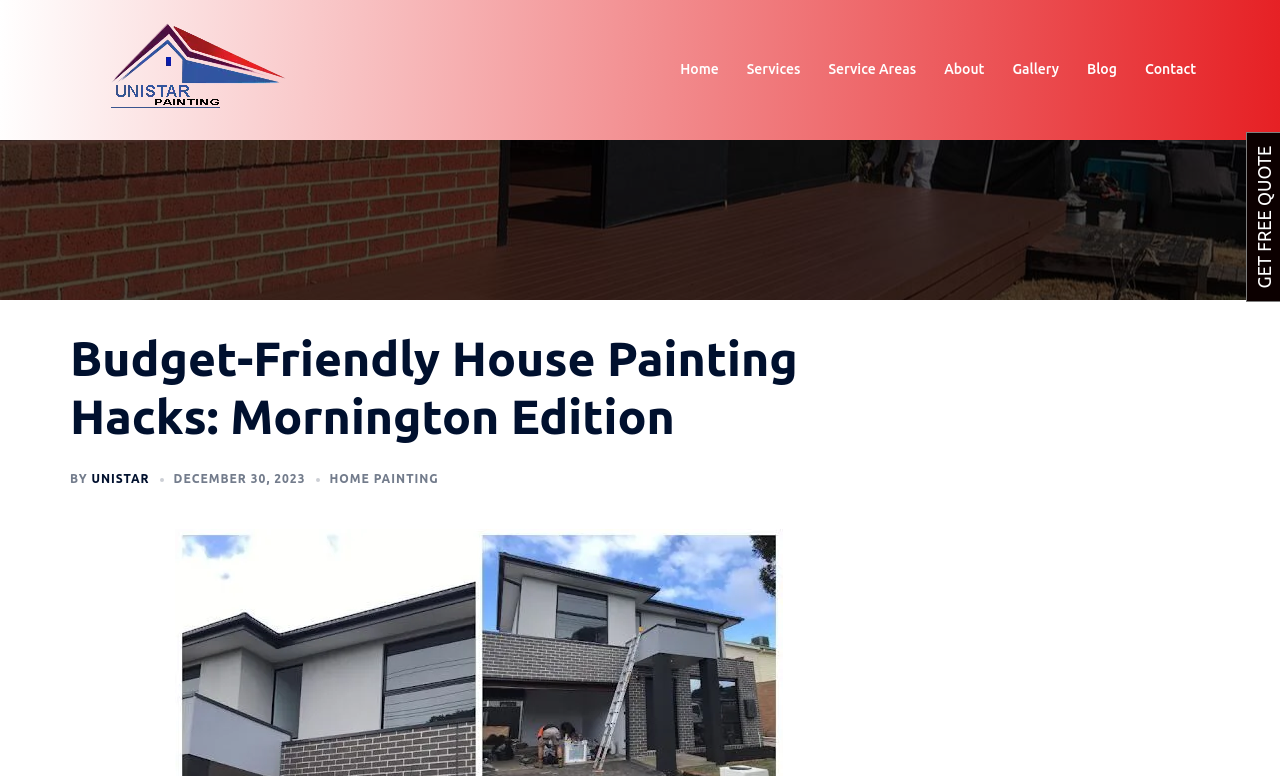Reply to the question below using a single word or brief phrase:
What is the category of the article?

HOME PAINTING